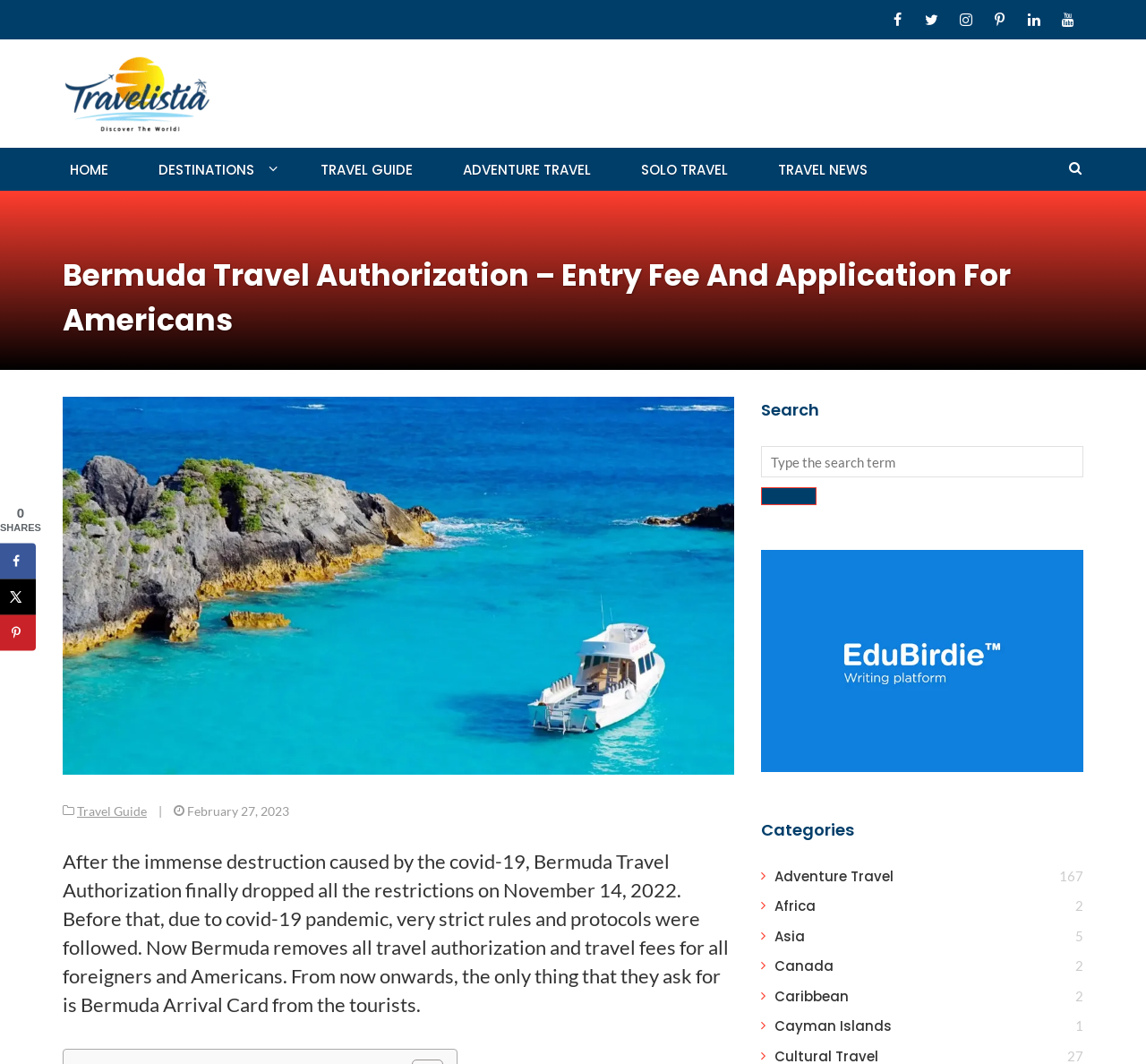Could you find the bounding box coordinates of the clickable area to complete this instruction: "Read about Bermuda Travel Authorization"?

[0.055, 0.239, 0.945, 0.323]